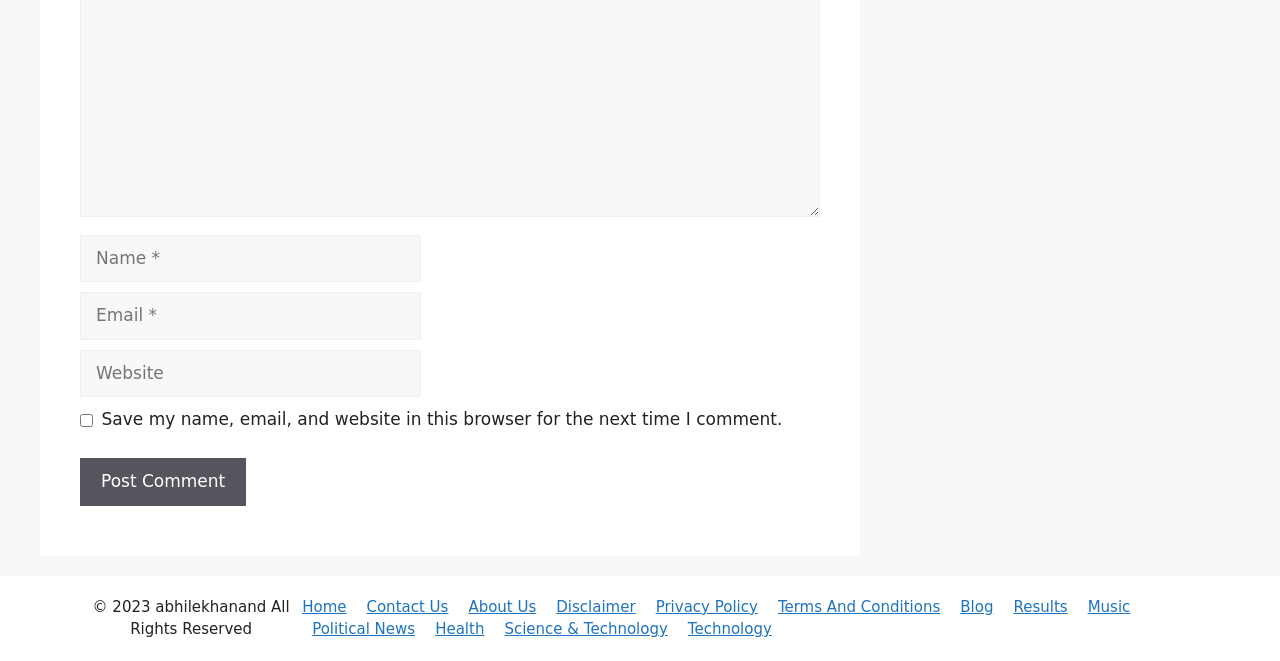Locate the bounding box coordinates of the clickable region to complete the following instruction: "Enter your name."

[0.062, 0.355, 0.329, 0.427]